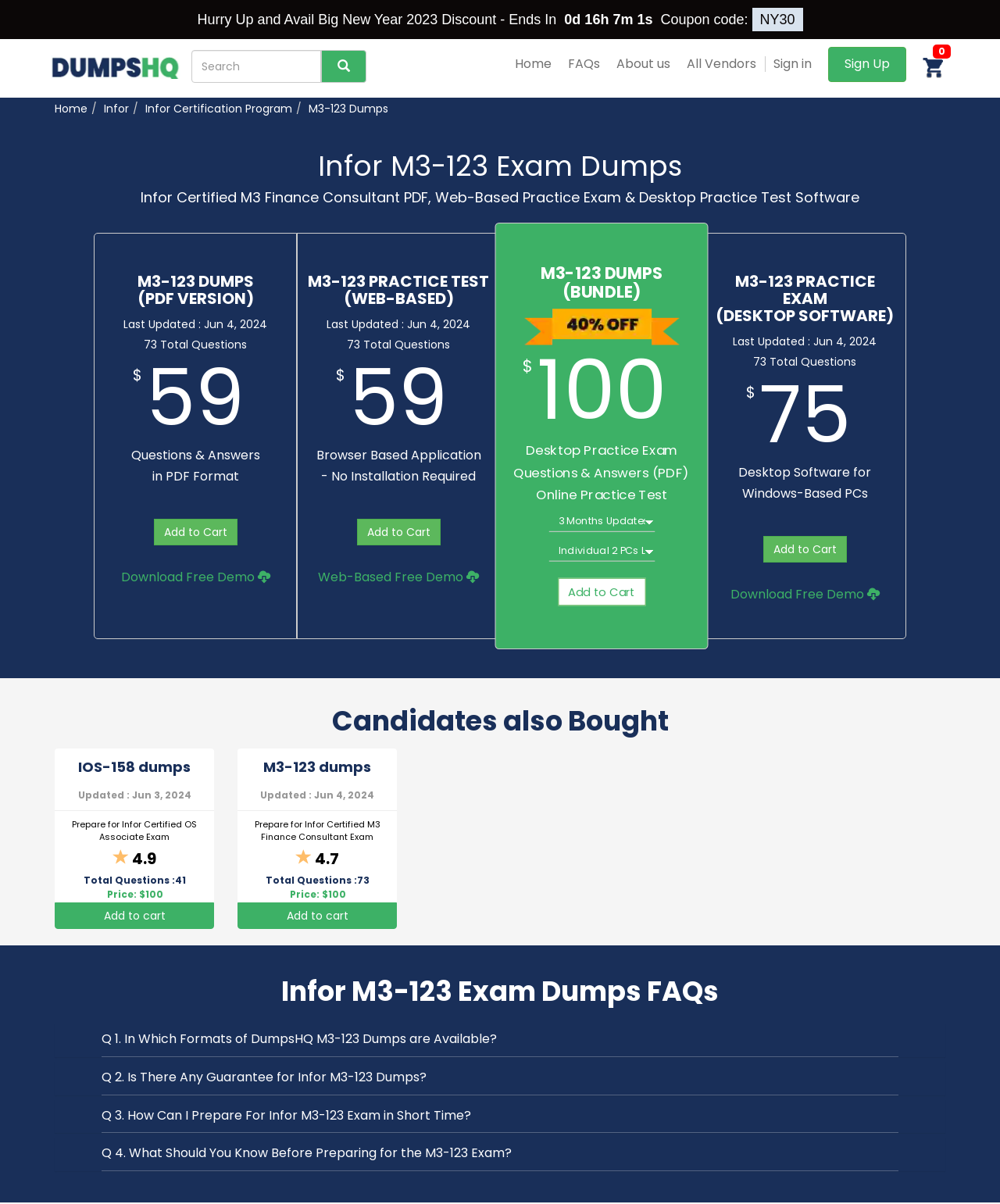Respond to the question below with a single word or phrase: What is the price of the Infor Certified OS Associate Exam dumps?

$100